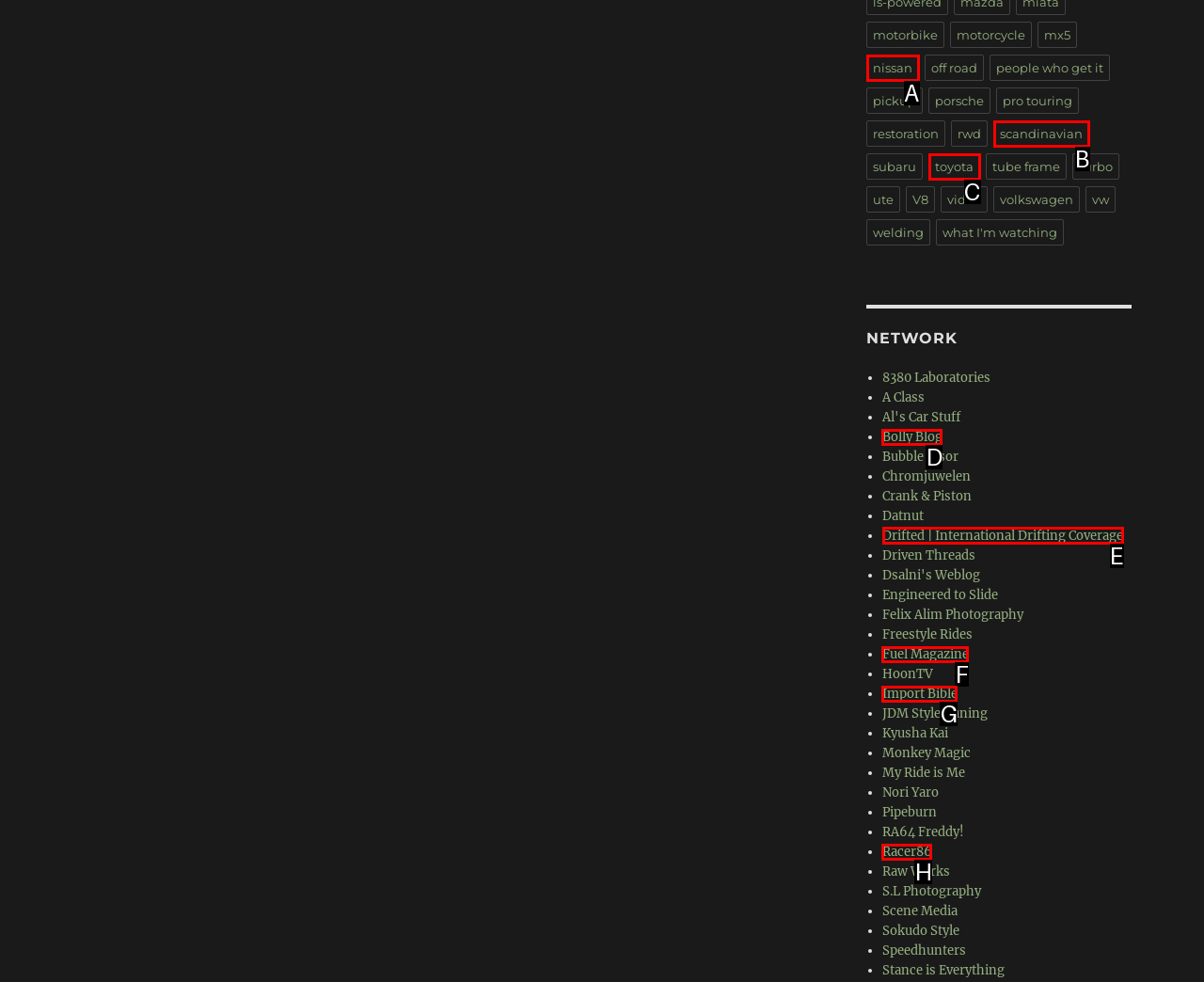Determine the letter of the element I should select to fulfill the following instruction: go to next post. Just provide the letter.

None